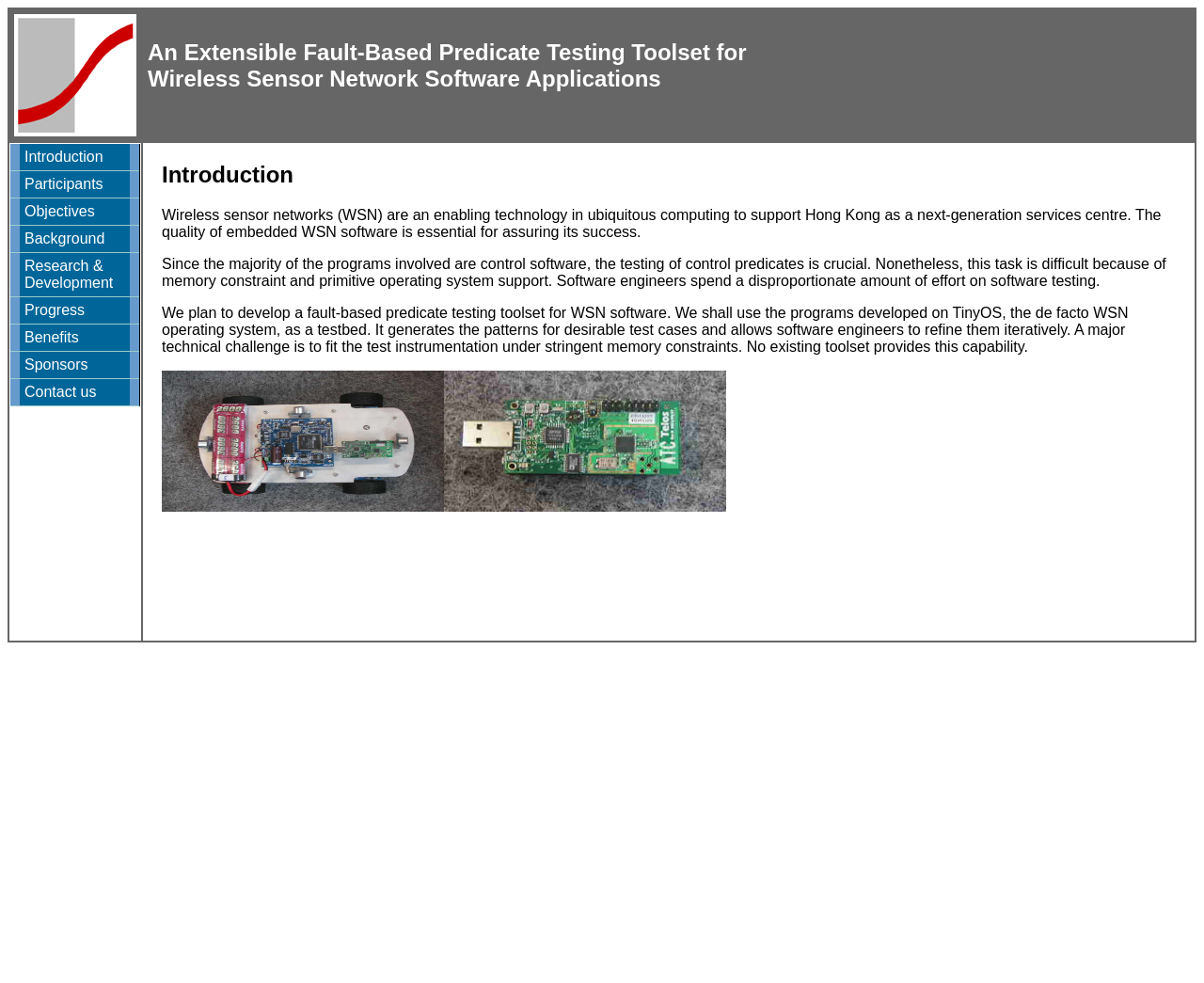Identify the bounding box coordinates of the section to be clicked to complete the task described by the following instruction: "Read the heading about An Extensible Fault-Based Predicate Testing Toolset". The coordinates should be four float numbers between 0 and 1, formatted as [left, top, right, bottom].

[0.123, 0.04, 0.988, 0.094]